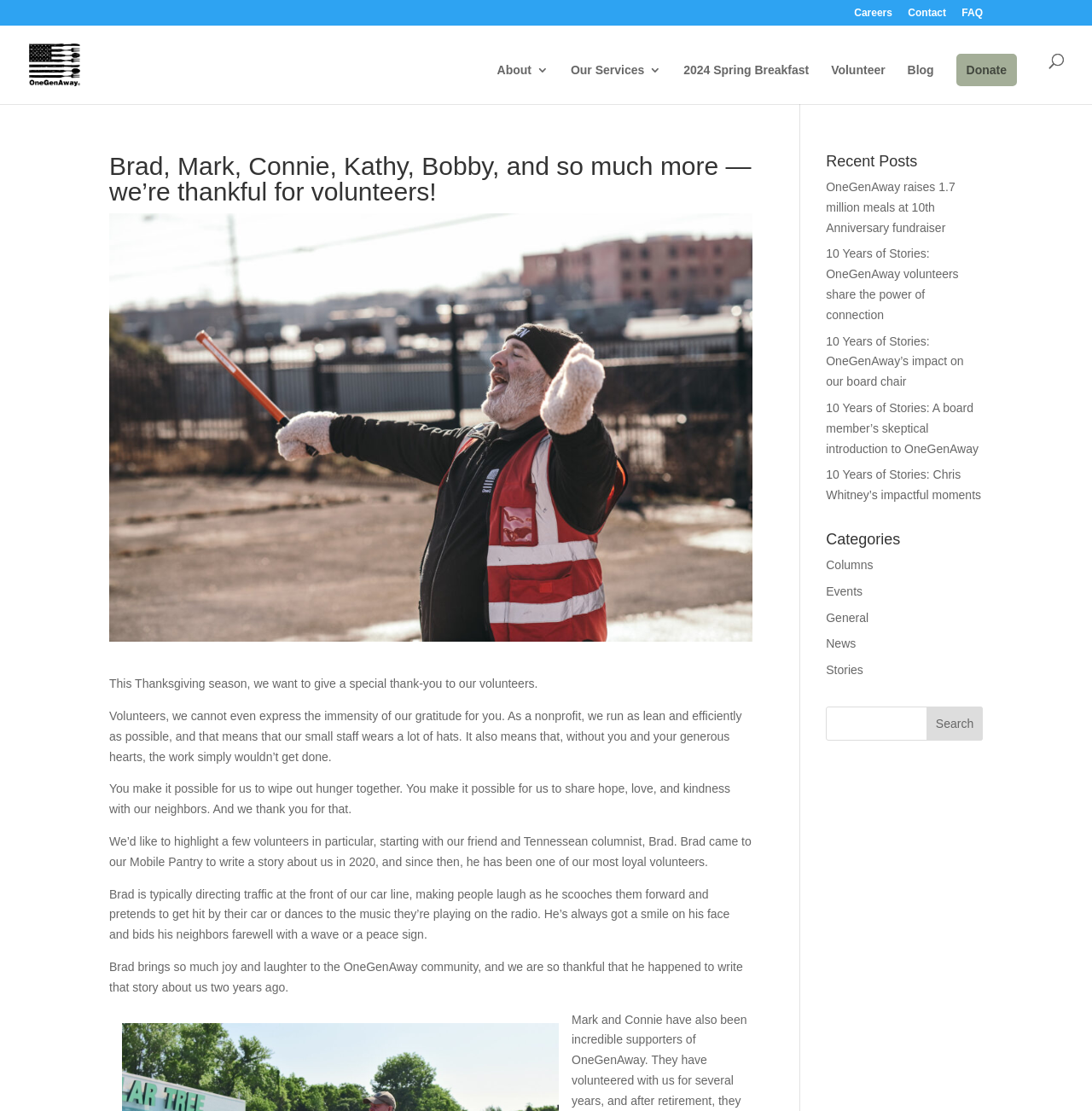Please specify the coordinates of the bounding box for the element that should be clicked to carry out this instruction: "Click on the 'Donate' link". The coordinates must be four float numbers between 0 and 1, formatted as [left, top, right, bottom].

[0.885, 0.058, 0.922, 0.068]